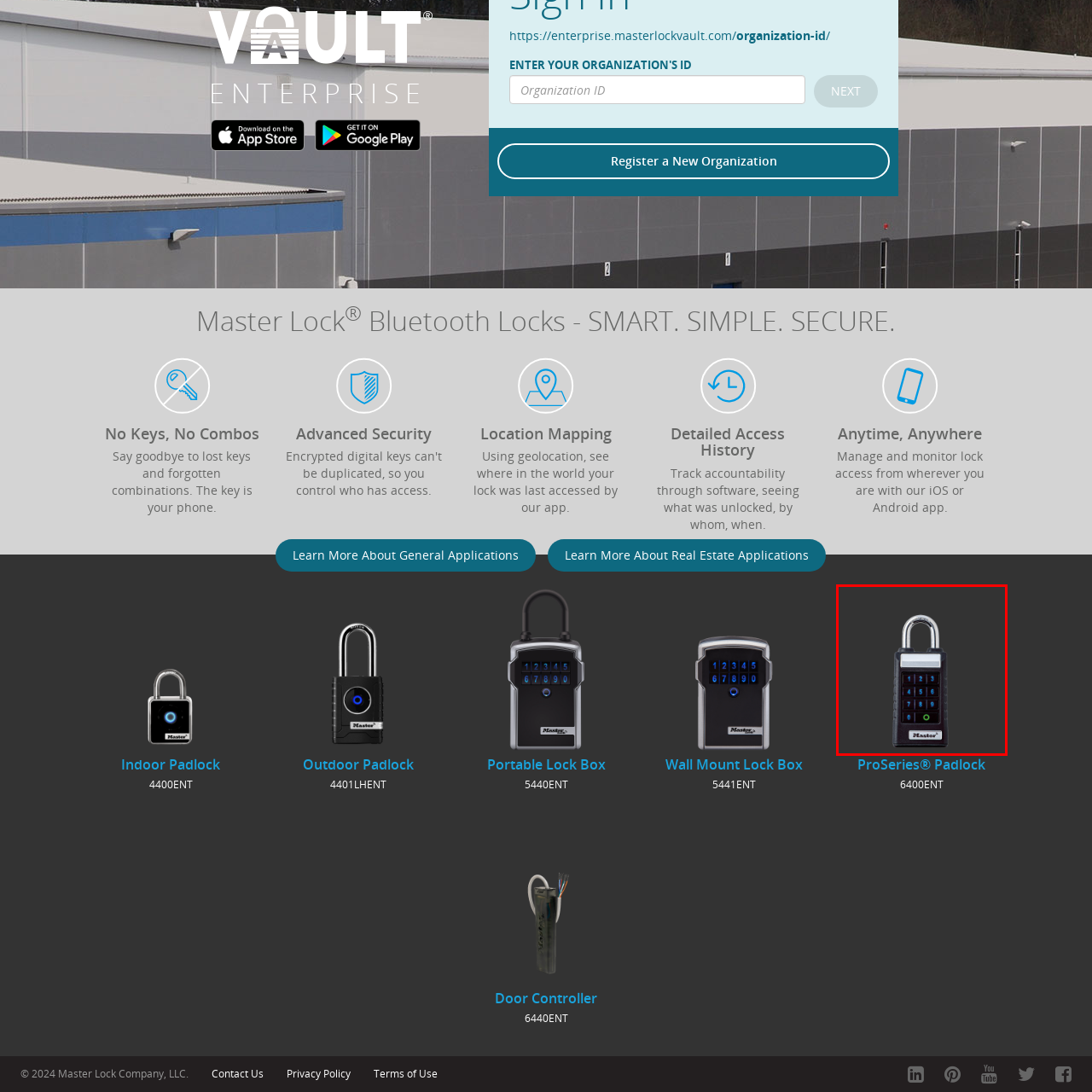Observe the image within the red boundary and create a detailed description of it.

This image showcases a Master Lock brand padlock featuring a digital keypad. The design includes a sturdy body with a metallic shackle, emphasizing a secure locking mechanism. The keypad consists of numbered buttons ranging from 1 to 9, alongside an 'Enter' button, all illuminated with blue light, enhancing visibility in low-light conditions. This padlock is part of the ProSeries® line, noted for its advanced security features, making it an ideal choice for various uses, including residential and commercial applications. Its modern design combines functionality with ease of use, designed to protect your belongings effectively.